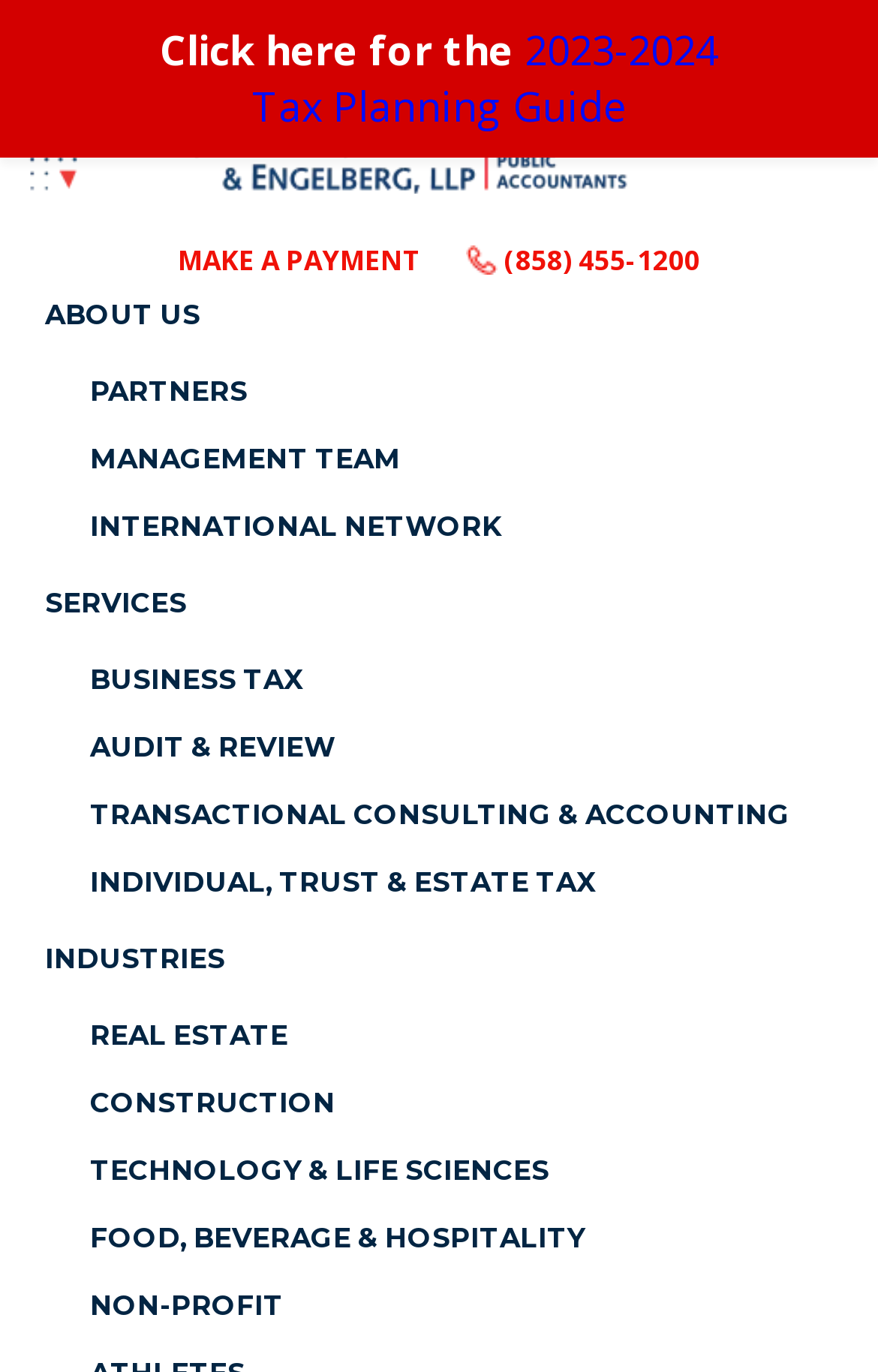Can you show the bounding box coordinates of the region to click on to complete the task described in the instruction: "Learn about the management team"?

[0.051, 0.31, 1.0, 0.359]